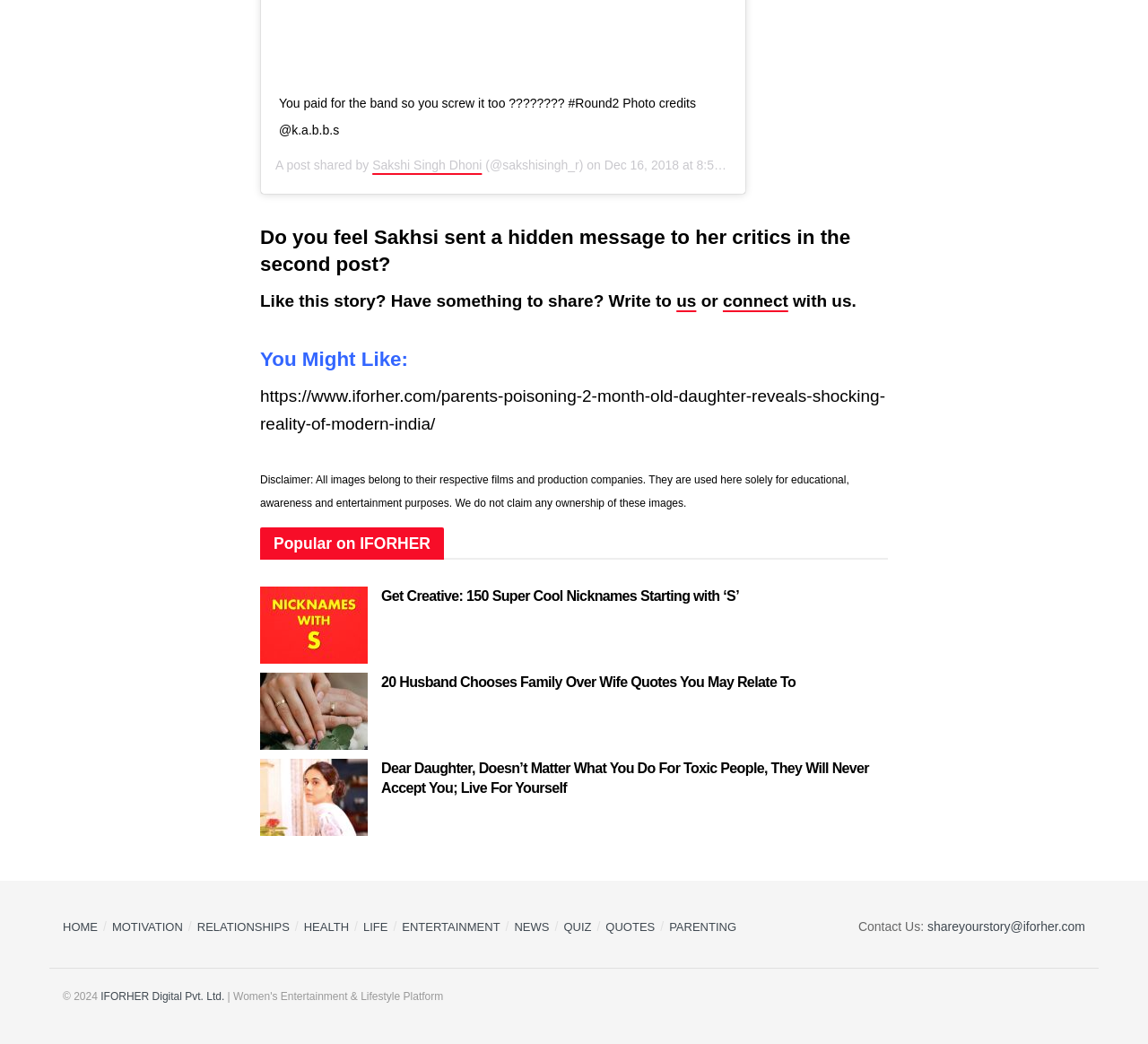Examine the screenshot and answer the question in as much detail as possible: What is the name of the company that owns the website?

The question can be answered by looking at the copyright information at the bottom of the webpage, which mentions '© 2024 IFORHER Digital Pvt. Ltd.'.